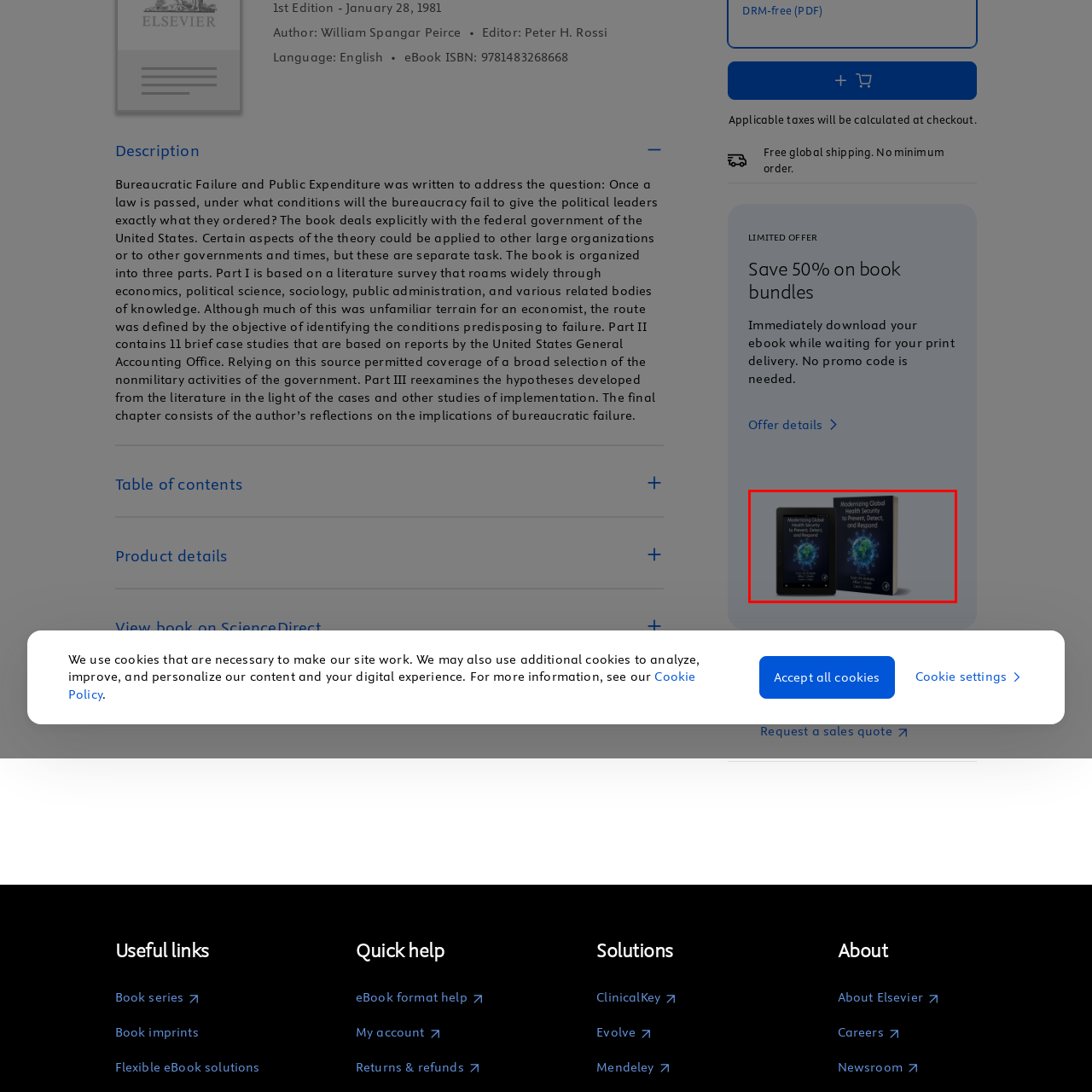What is symbolized by the illustration of a globe surrounded by interconnected lines and dots?
Examine the image highlighted by the red bounding box and answer briefly with one word or a short phrase.

Global health interconnectedness